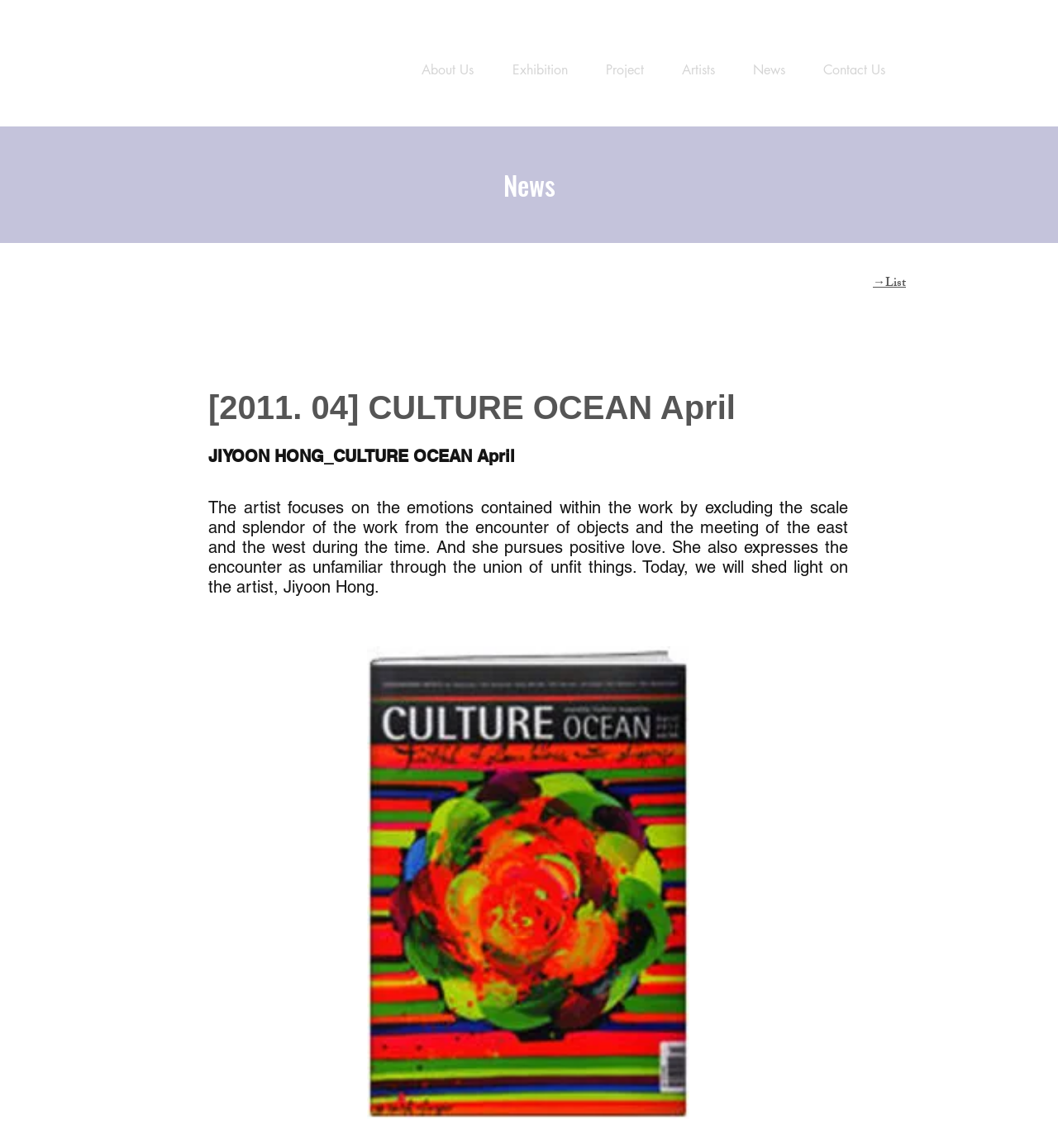Identify the bounding box coordinates for the UI element that matches this description: "​→List".

[0.825, 0.239, 0.856, 0.251]